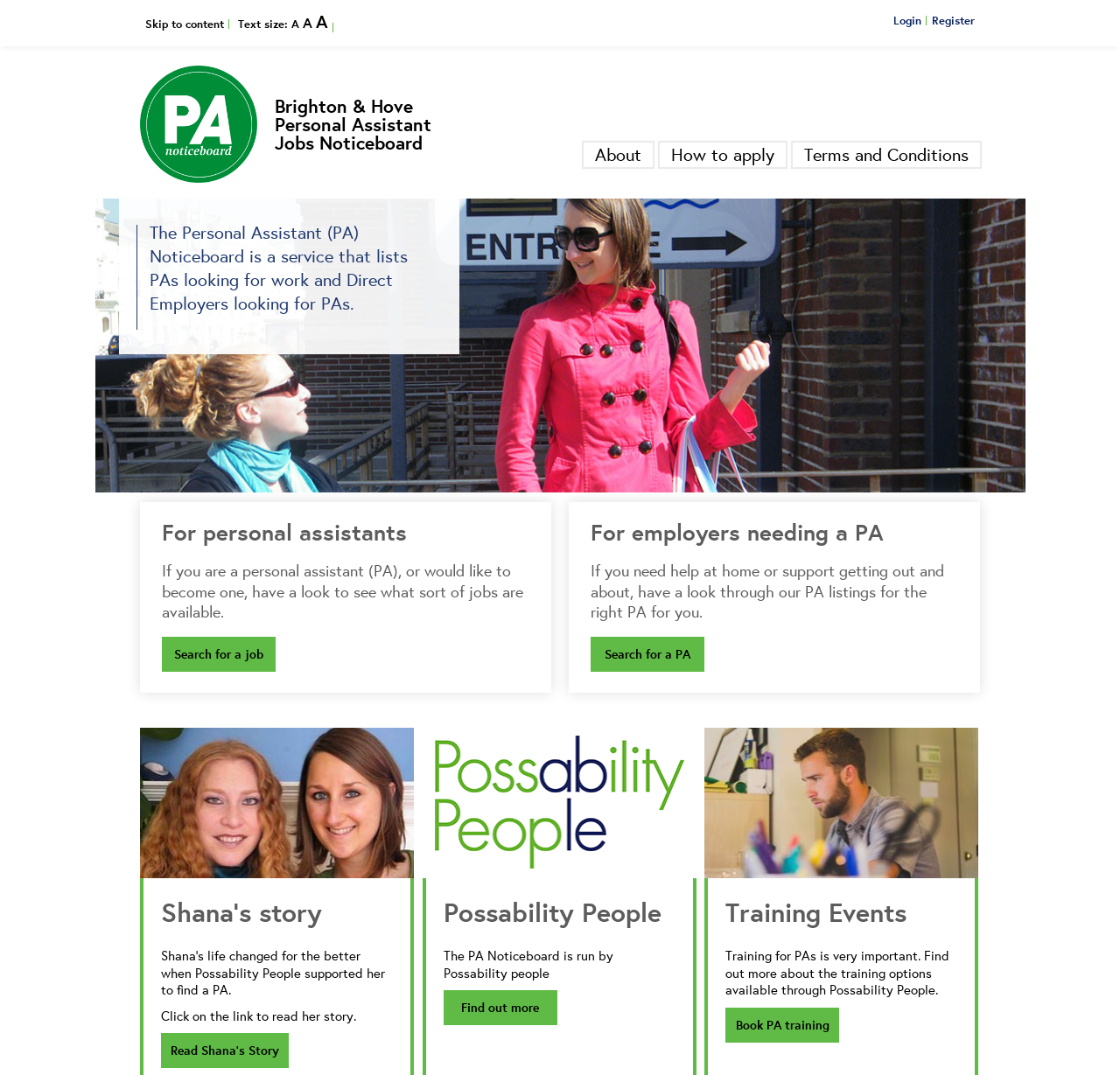Respond to the following question with a brief word or phrase:
What is the topic of Shana's story?

Unknown